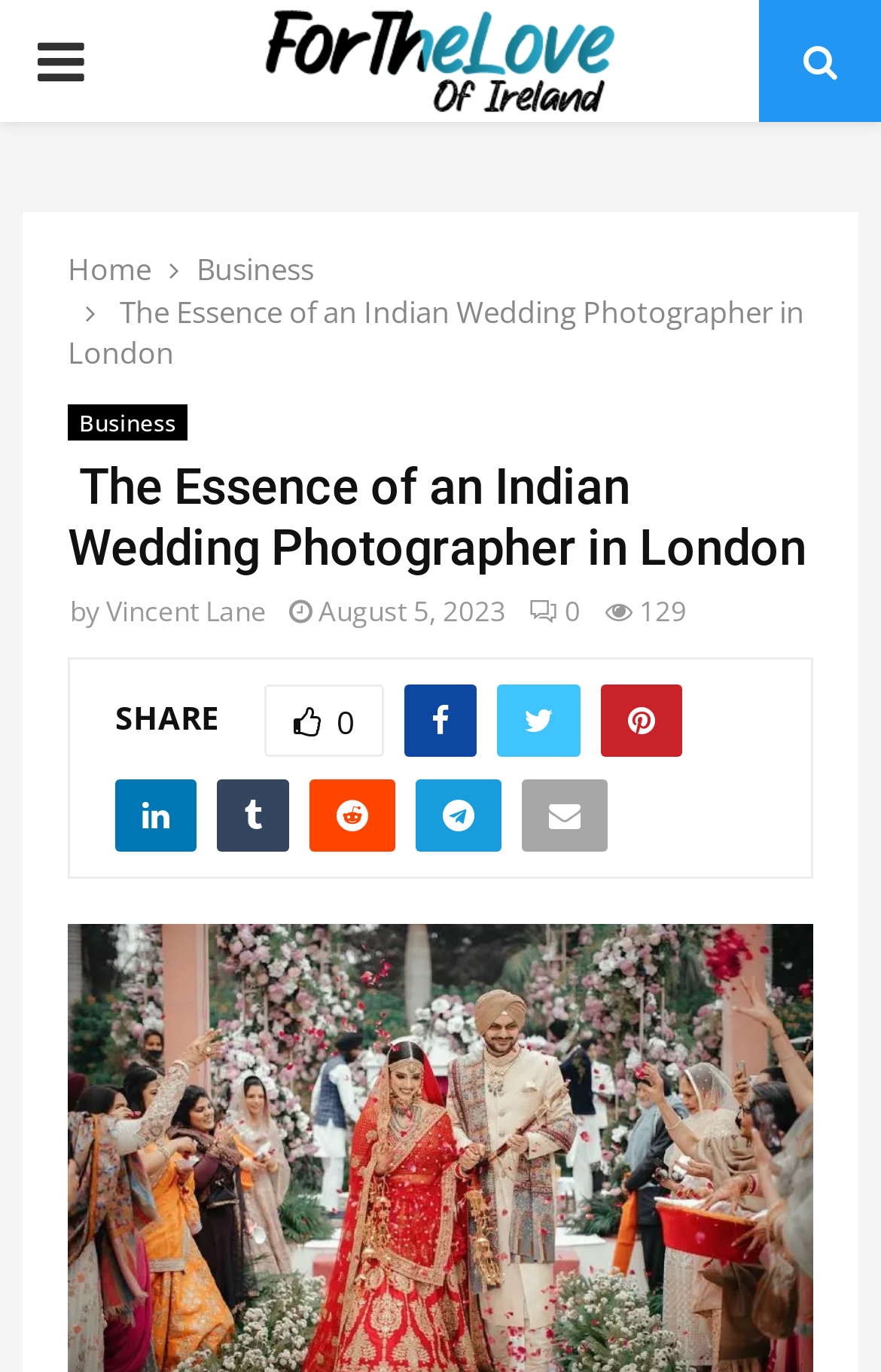Please find the bounding box coordinates of the element that must be clicked to perform the given instruction: "Go to Home page". The coordinates should be four float numbers from 0 to 1, i.e., [left, top, right, bottom].

[0.077, 0.181, 0.172, 0.211]